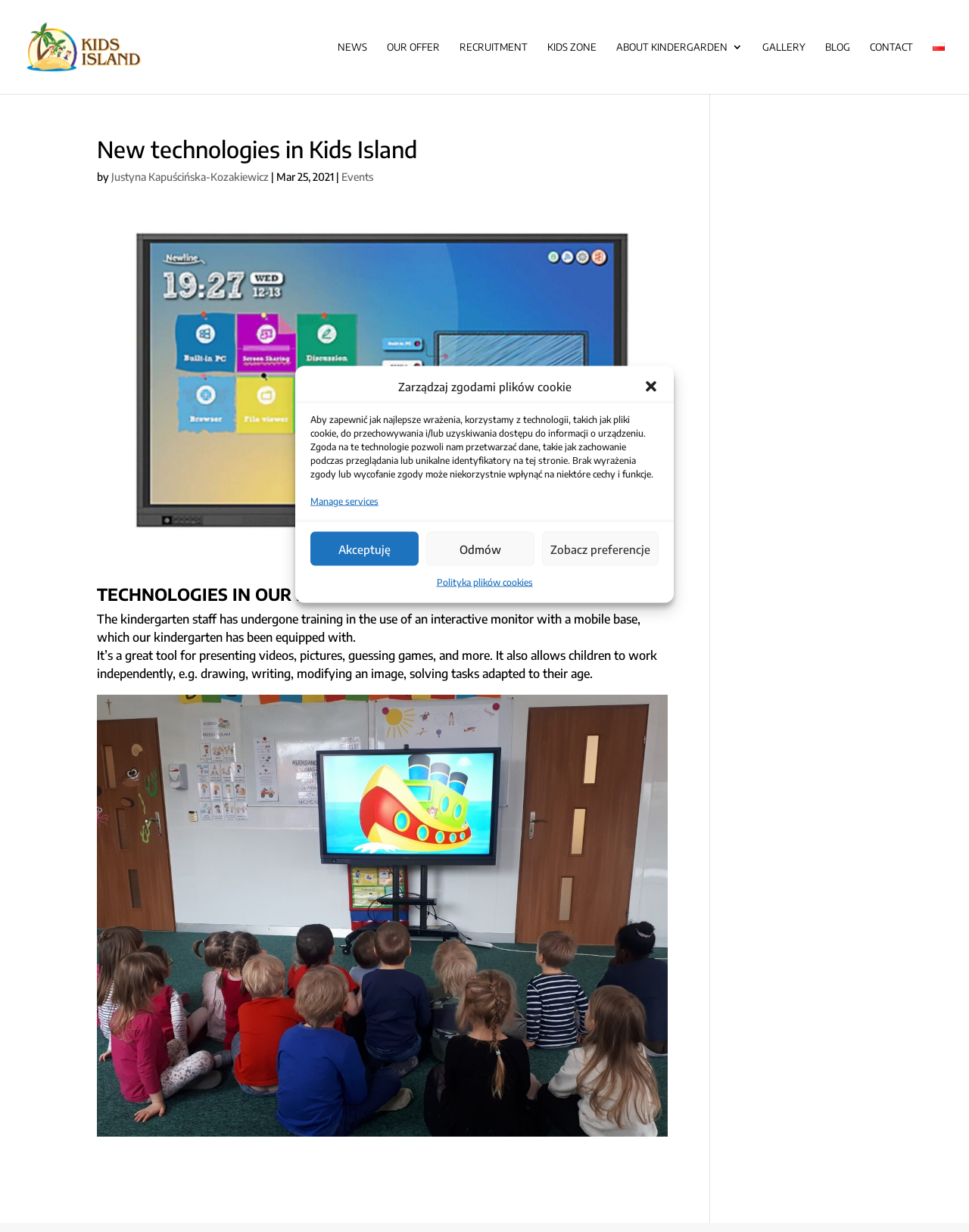Show the bounding box coordinates for the element that needs to be clicked to execute the following instruction: "Switch to Polish language". Provide the coordinates in the form of four float numbers between 0 and 1, i.e., [left, top, right, bottom].

[0.962, 0.034, 0.975, 0.076]